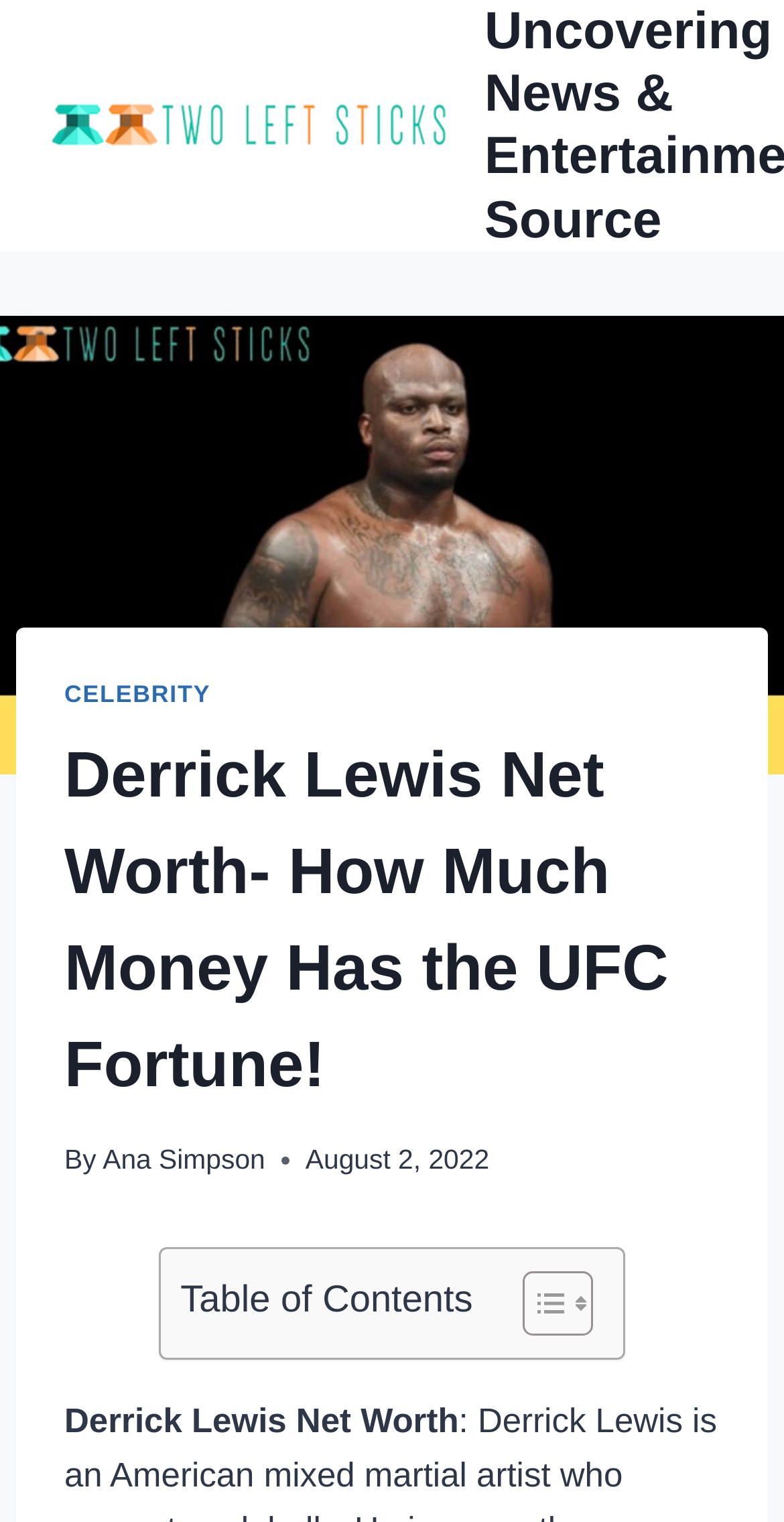Is there a table of contents in the article?
Could you answer the question in a detailed manner, providing as much information as possible?

The presence of a table of contents can be determined by looking at the layout table section of the webpage, where it displays the text 'Table of Contents' and also has a toggle button to toggle the table of content.